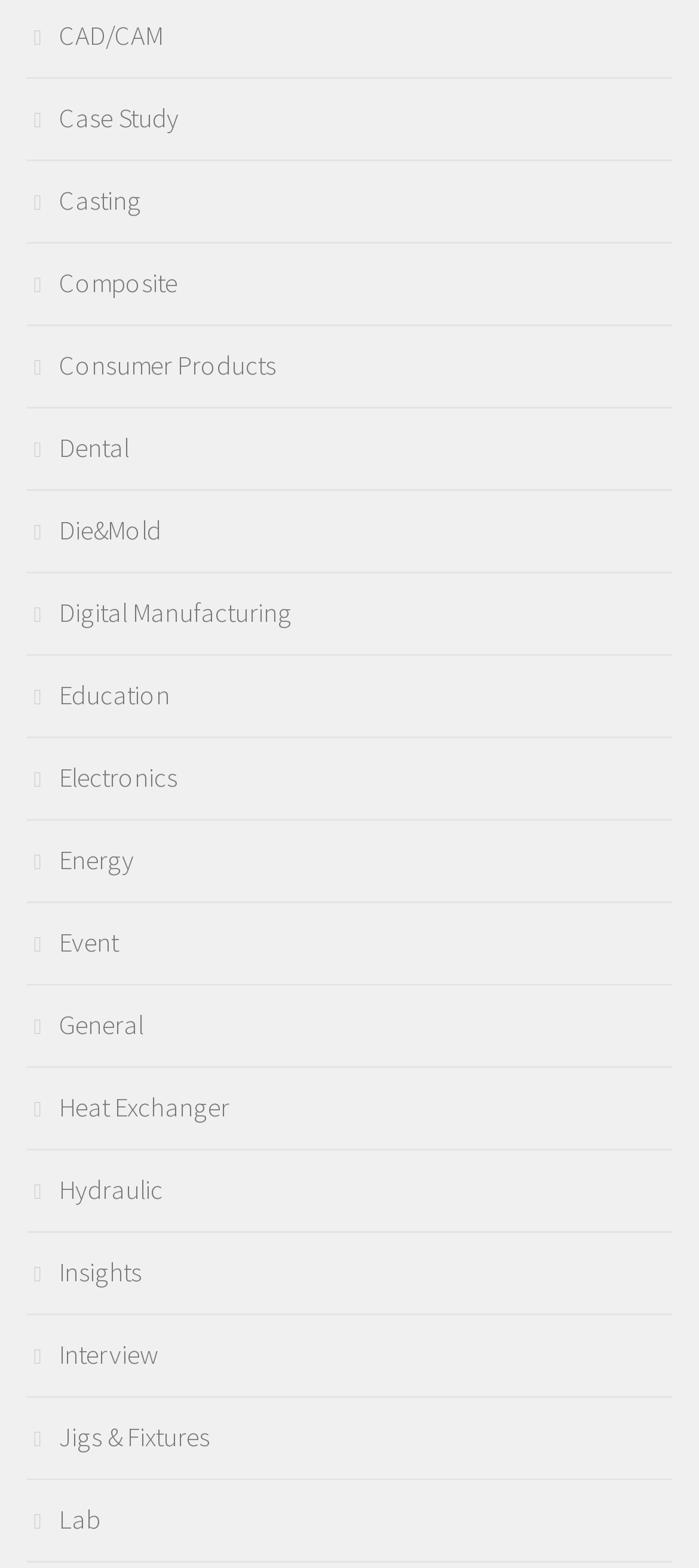Please identify the bounding box coordinates of the element that needs to be clicked to execute the following command: "click on CAD/CAM". Provide the bounding box using four float numbers between 0 and 1, formatted as [left, top, right, bottom].

[0.038, 0.011, 0.233, 0.033]